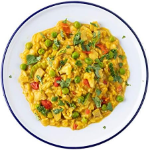Answer in one word or a short phrase: 
How many servings does the meal contain?

Two